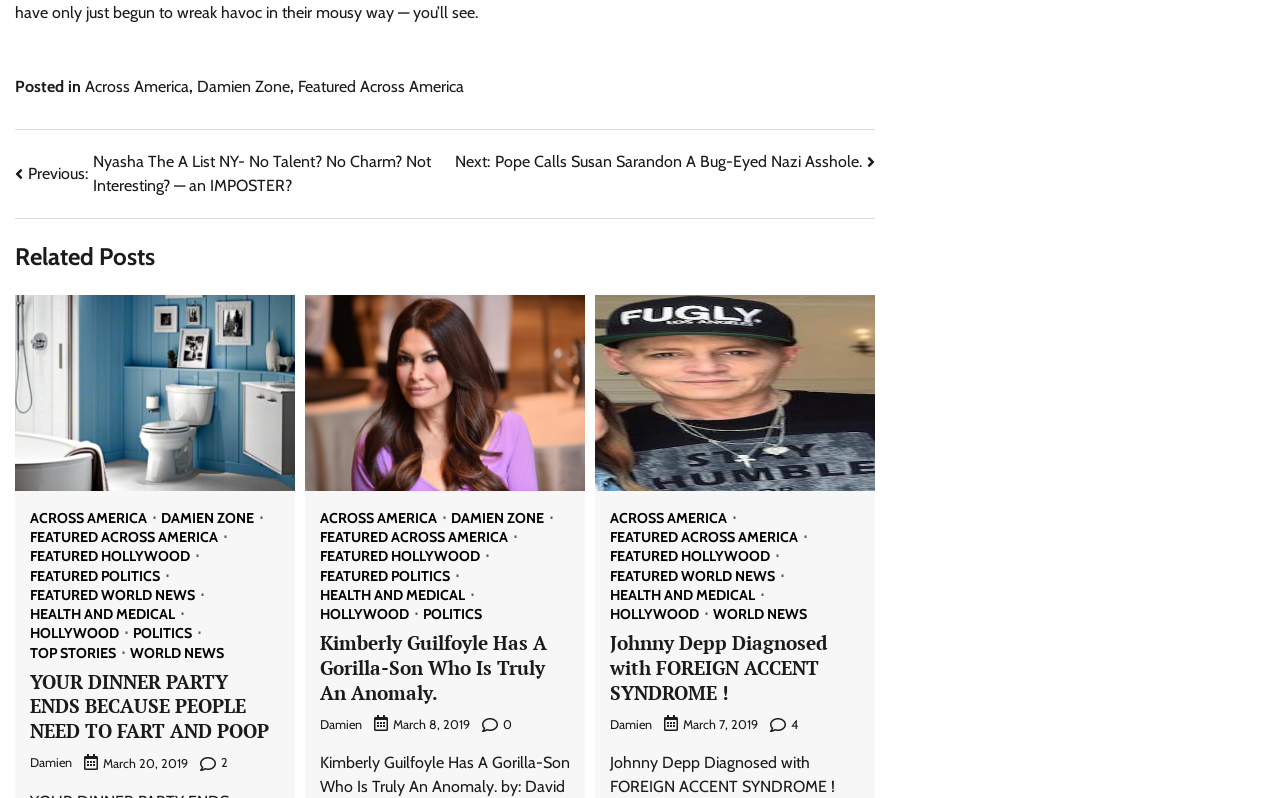Identify the bounding box of the UI component described as: "Featured World News".

[0.477, 0.713, 0.612, 0.73]